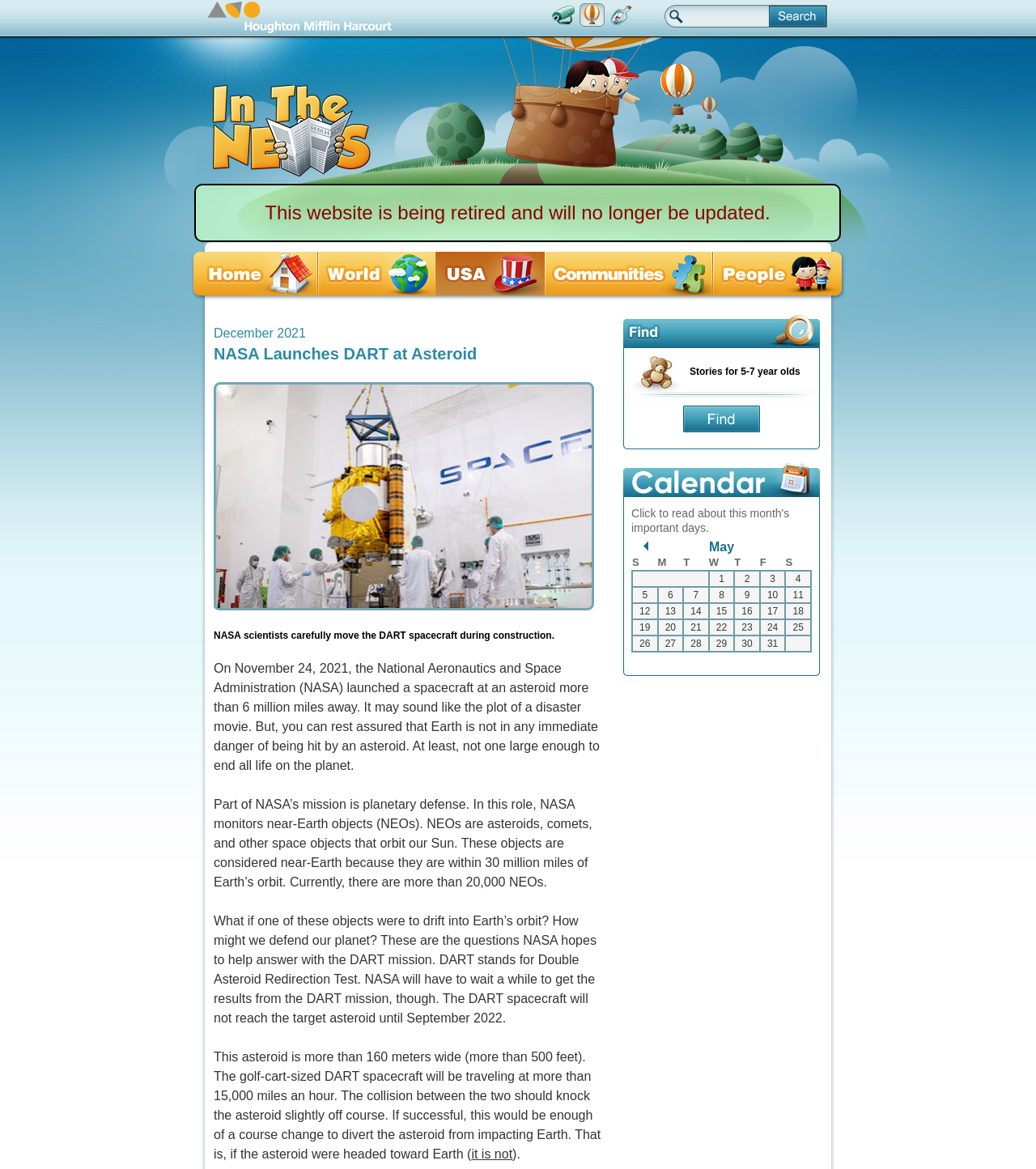Please indicate the bounding box coordinates of the element's region to be clicked to achieve the instruction: "Click on Home". Provide the coordinates as four float numbers between 0 and 1, i.e., [left, top, right, bottom].

[0.184, 0.215, 0.306, 0.257]